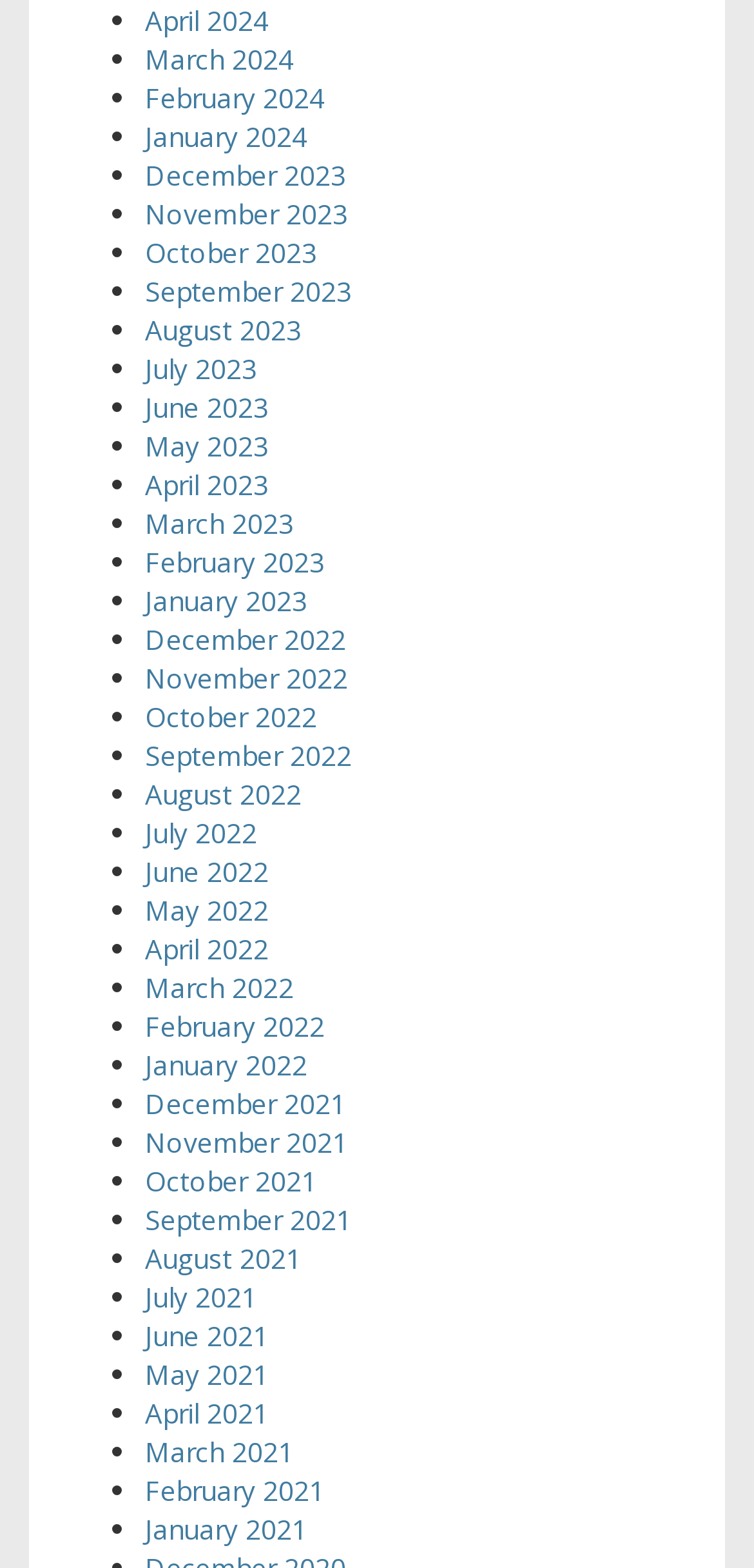Locate the UI element described as follows: "October 2021". Return the bounding box coordinates as four float numbers between 0 and 1 in the order [left, top, right, bottom].

[0.192, 0.742, 0.421, 0.765]